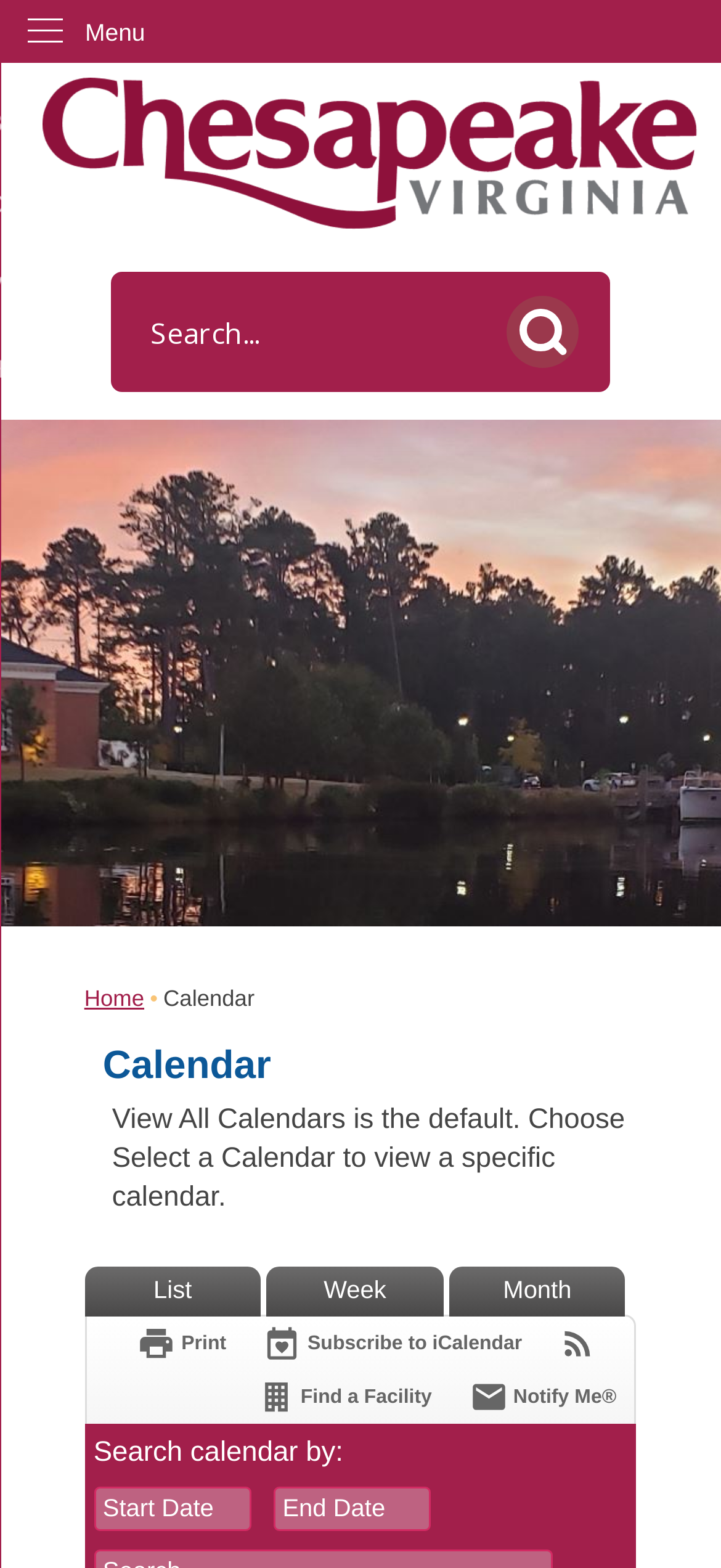Locate the bounding box of the UI element based on this description: "parent_node: Search name="searchField" placeholder="Search..." title="Search..."". Provide four float numbers between 0 and 1 as [left, top, right, bottom].

[0.154, 0.174, 0.846, 0.25]